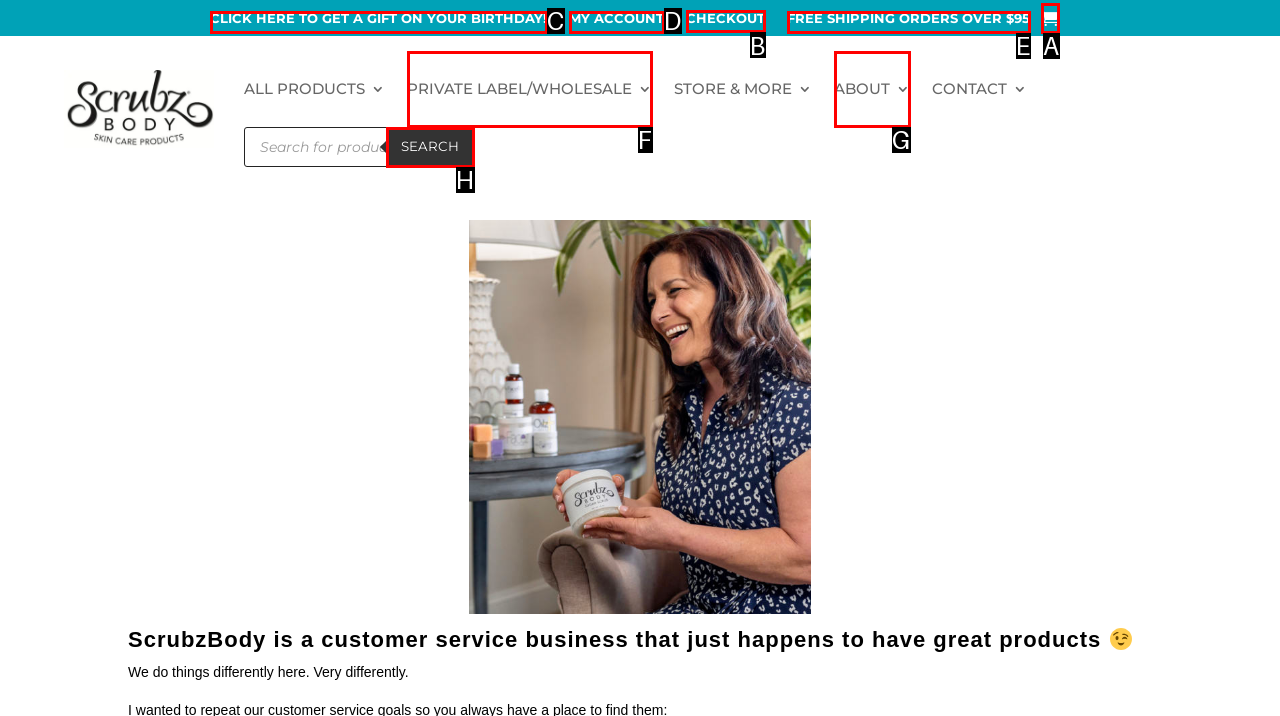Determine which UI element I need to click to achieve the following task: Check out Provide your answer as the letter of the selected option.

B